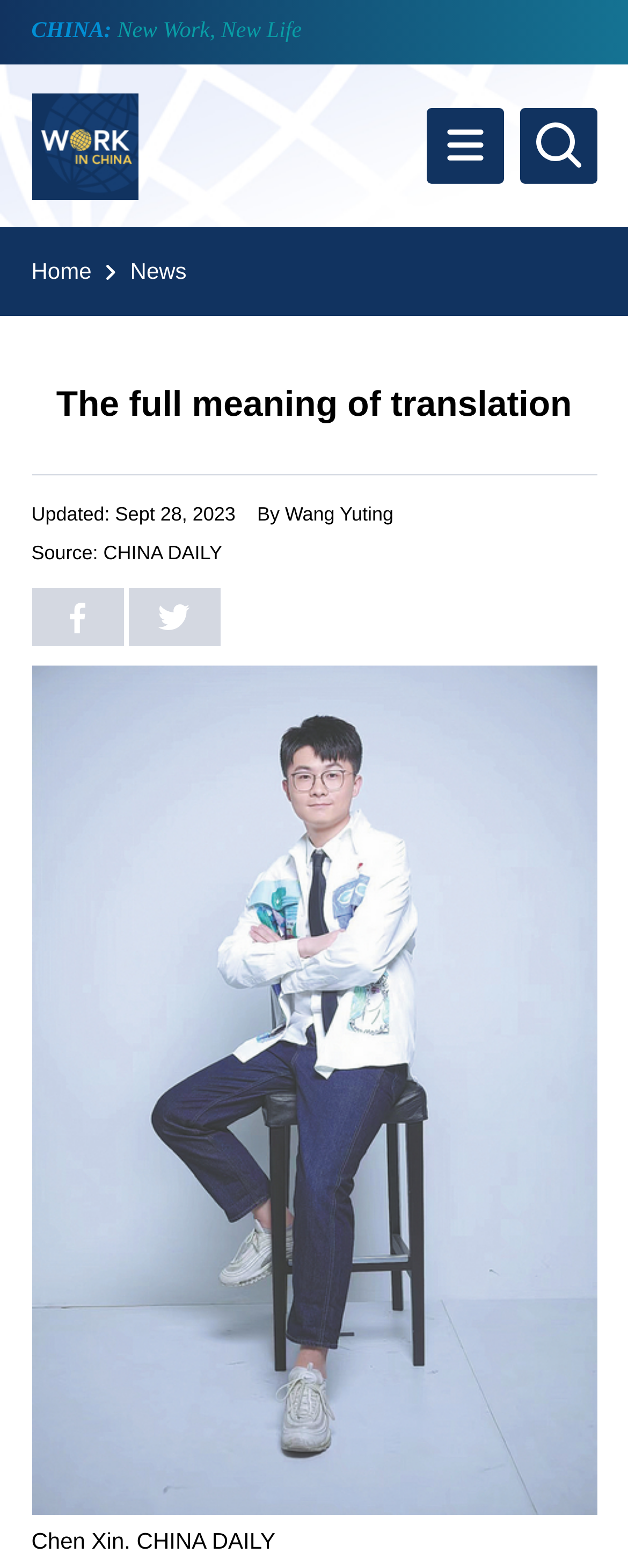Find the bounding box of the web element that fits this description: "News".

[0.207, 0.161, 0.297, 0.186]